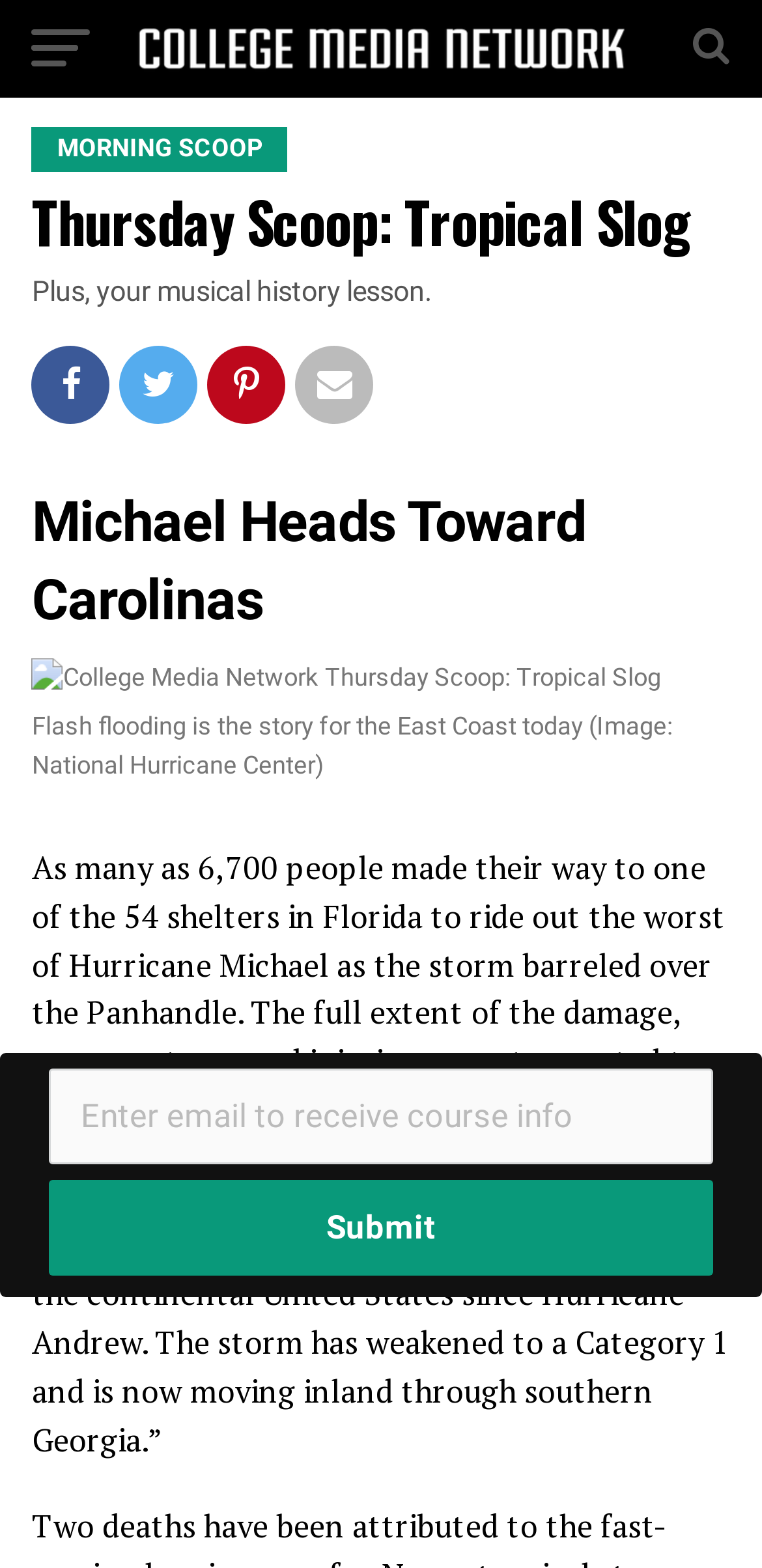Can you give a detailed response to the following question using the information from the image? What is the current category of the hurricane?

I found the answer by reading the text content of the webpage, specifically the sentence 'The storm has weakened to a Category 1 and is now moving inland through southern Georgia.' which mentions the current category of the hurricane.